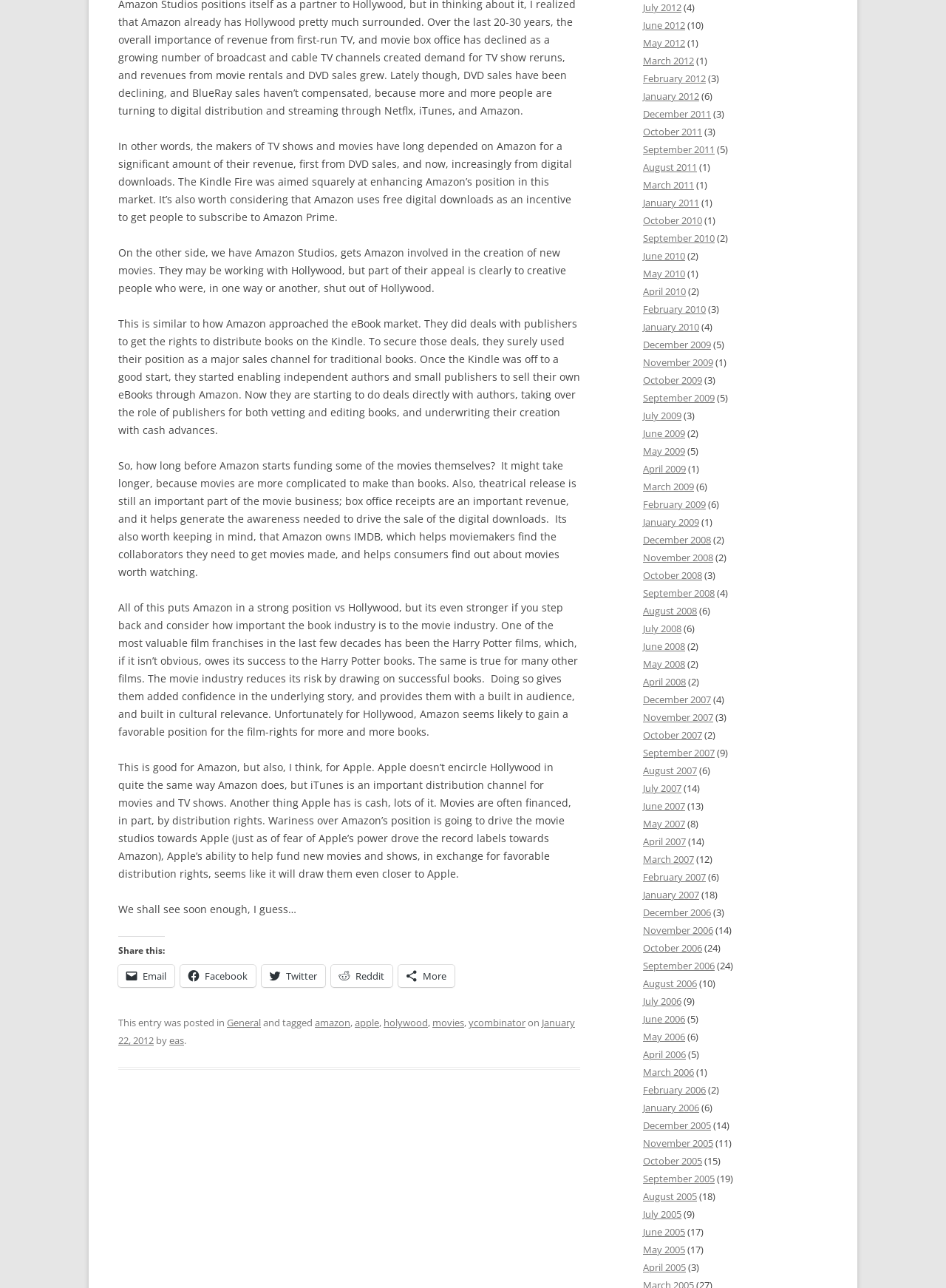Determine the bounding box coordinates of the element that should be clicked to execute the following command: "Email this post".

[0.125, 0.749, 0.184, 0.767]